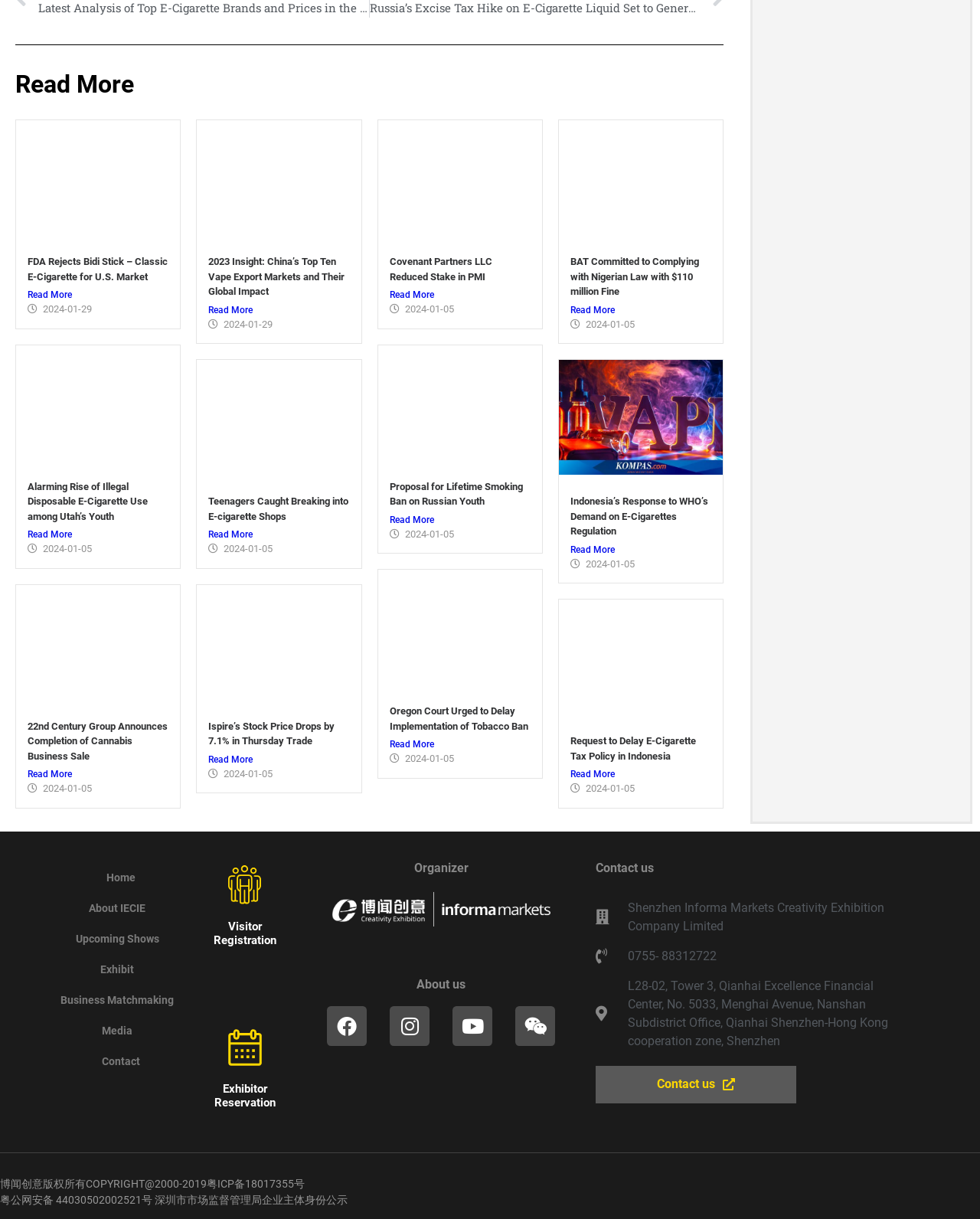Bounding box coordinates should be in the format (top-left x, top-left y, bottom-right x, bottom-right y) and all values should be floating point numbers between 0 and 1. Determine the bounding box coordinate for the UI element described as: Advertise With Us

None